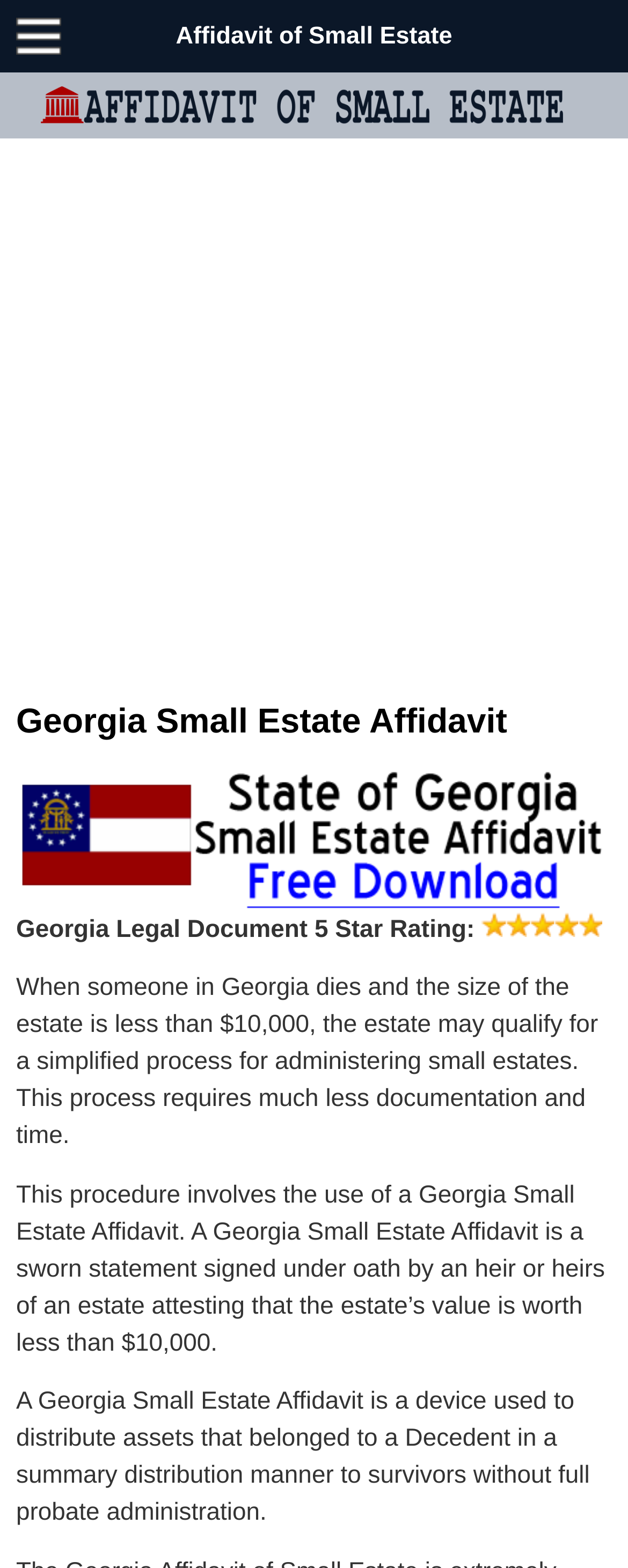Answer in one word or a short phrase: 
What is the purpose of a Georgia Small Estate Affidavit?

to distribute assets